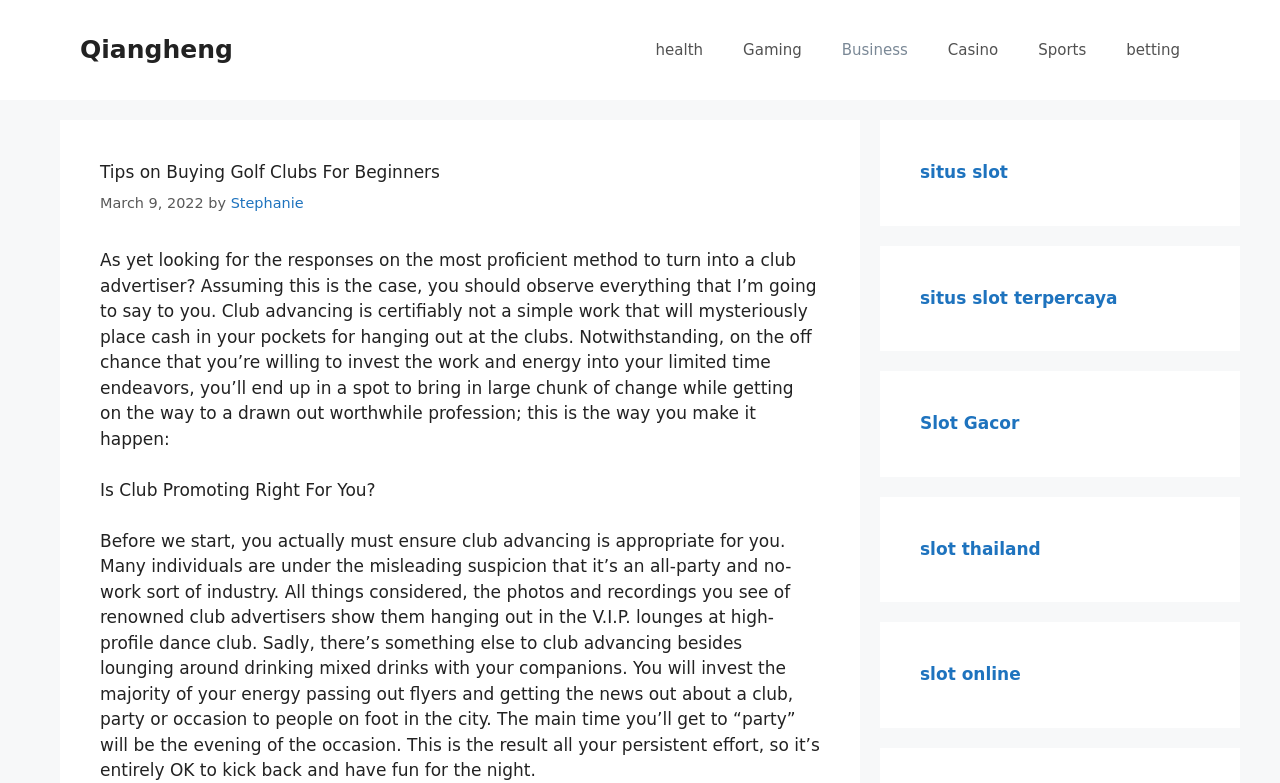Identify the bounding box coordinates of the area you need to click to perform the following instruction: "Navigate to the 'Sports' page".

[0.795, 0.026, 0.864, 0.102]